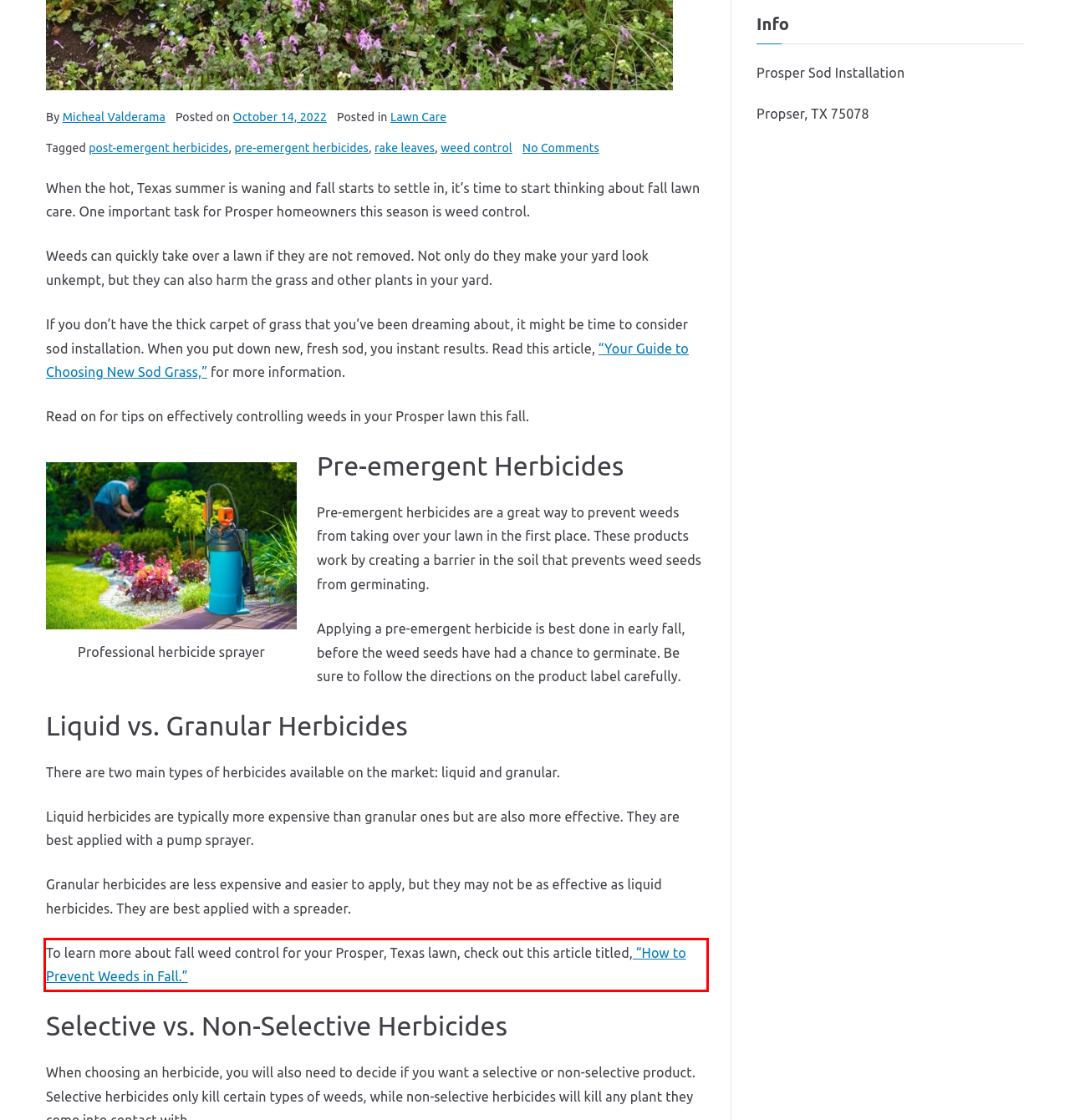Given the screenshot of the webpage, identify the red bounding box, and recognize the text content inside that red bounding box.

To learn more about fall weed control for your Prosper, Texas lawn, check out this article titled, “How to Prevent Weeds in Fall.”